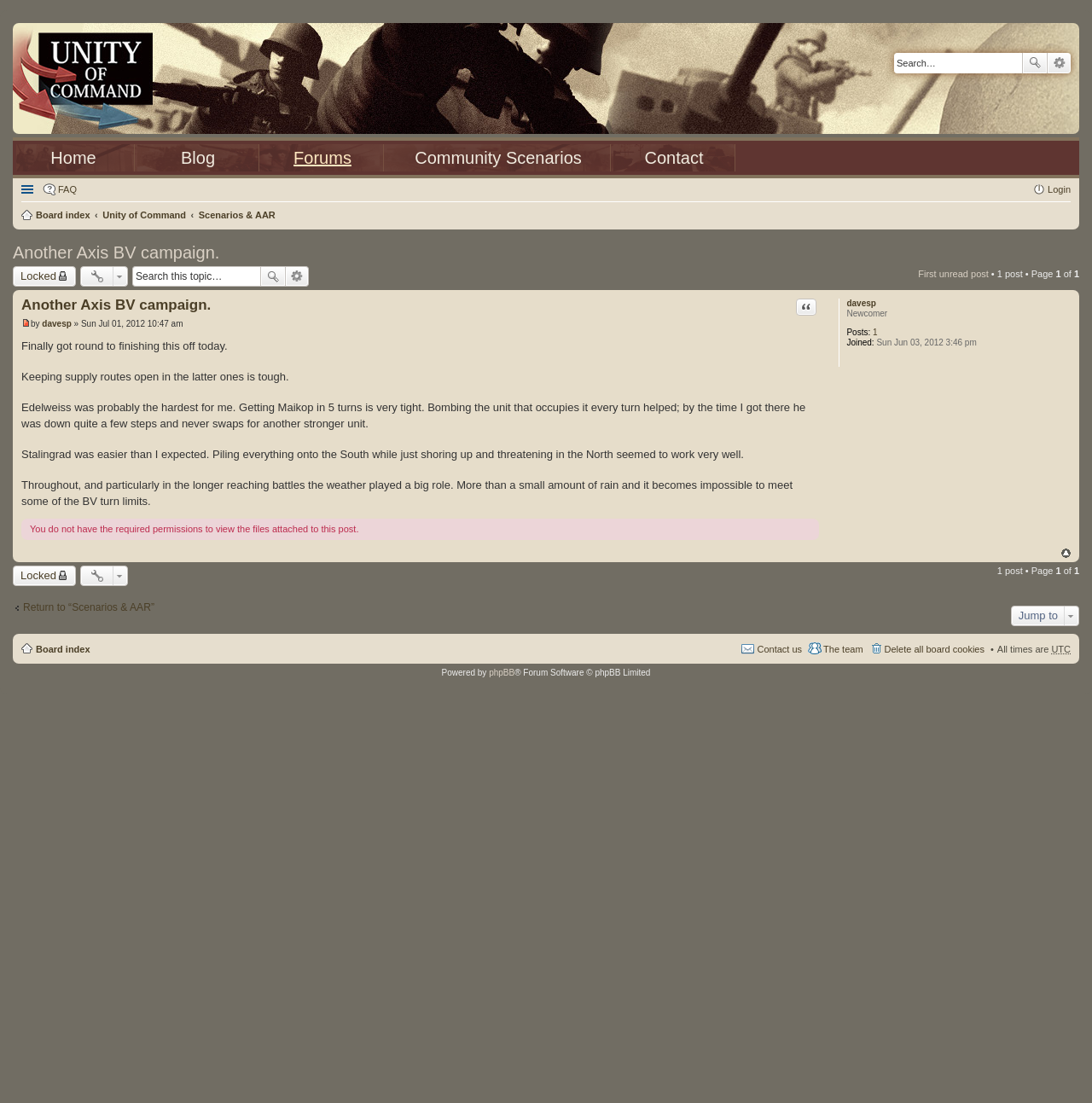Please identify the bounding box coordinates of the area that needs to be clicked to follow this instruction: "Quote a post".

[0.729, 0.271, 0.747, 0.286]